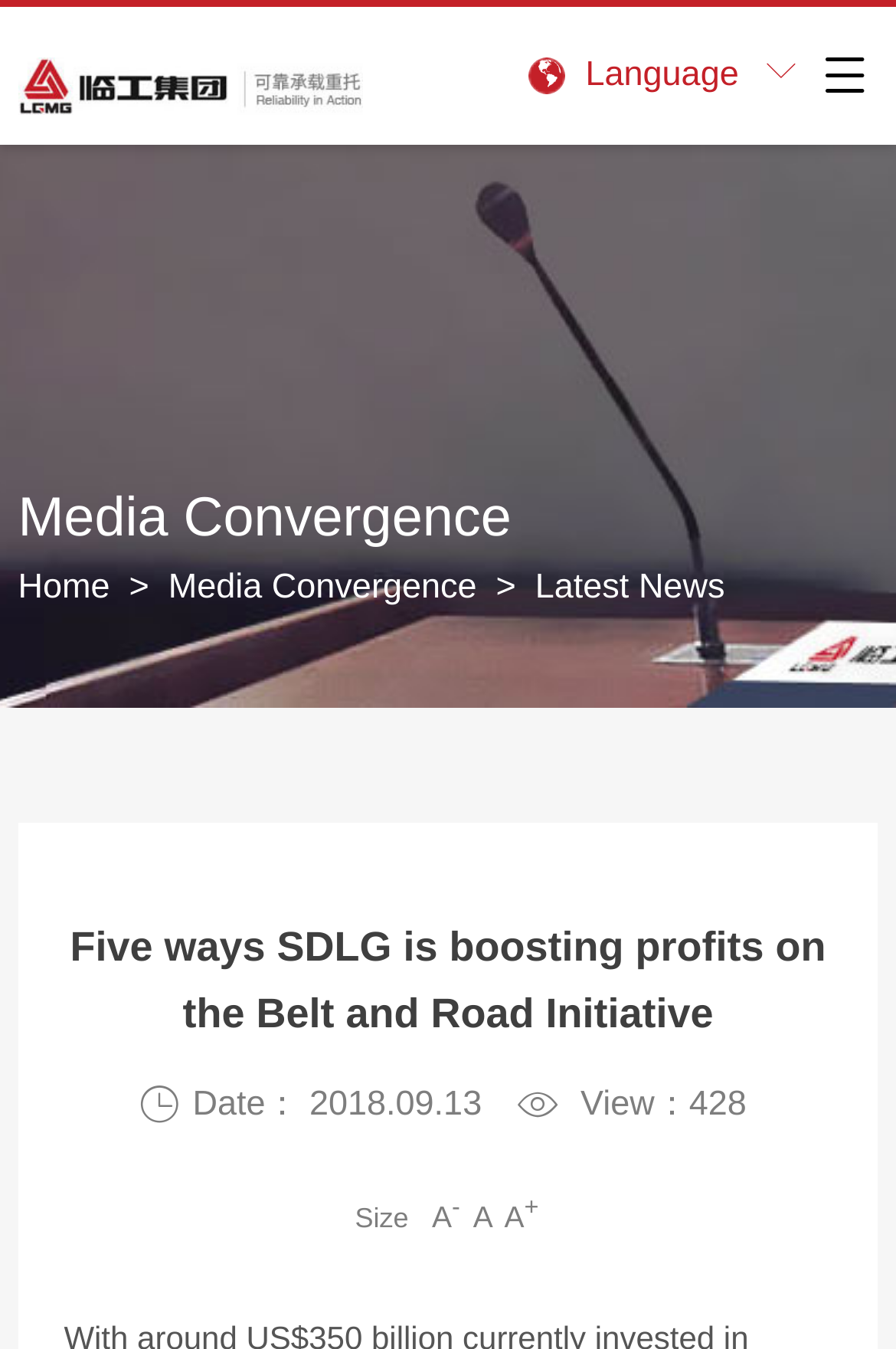Determine the coordinates of the bounding box that should be clicked to complete the instruction: "Increase the font size". The coordinates should be represented by four float numbers between 0 and 1: [left, top, right, bottom].

[0.563, 0.889, 0.601, 0.915]